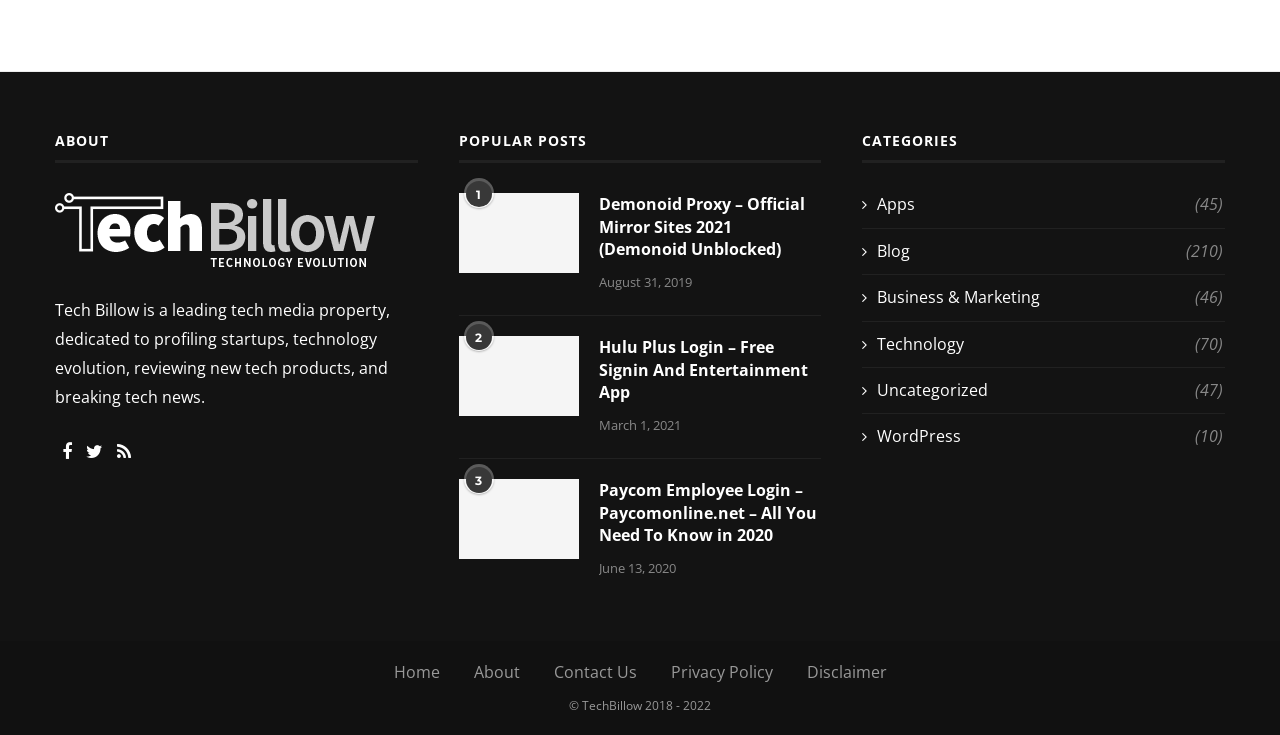Find the bounding box coordinates for the area that should be clicked to accomplish the instruction: "Go to CATEGORIES".

[0.674, 0.18, 0.957, 0.222]